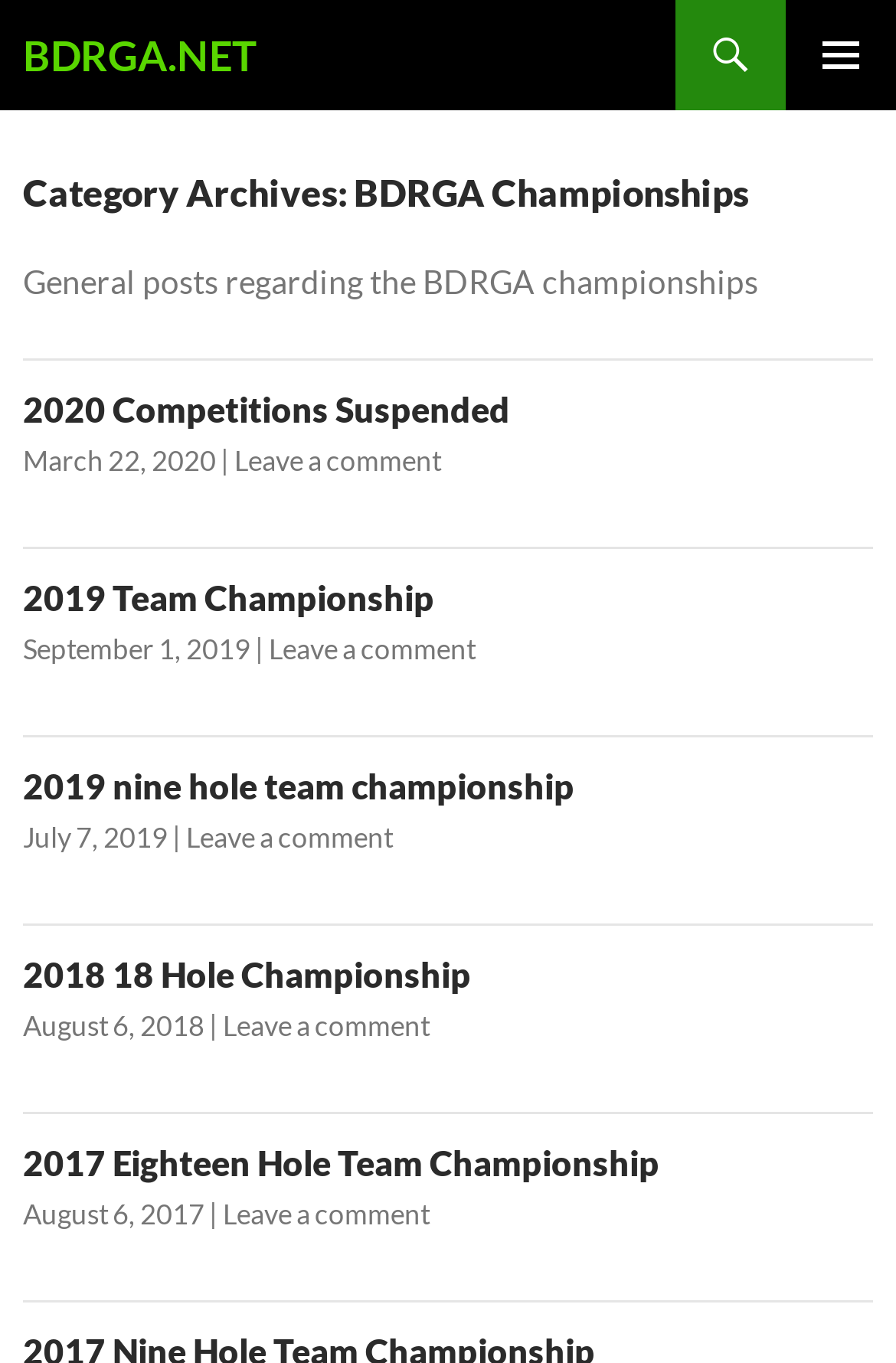Answer the question below with a single word or a brief phrase: 
What is the category of the archives?

BDRGA Championships